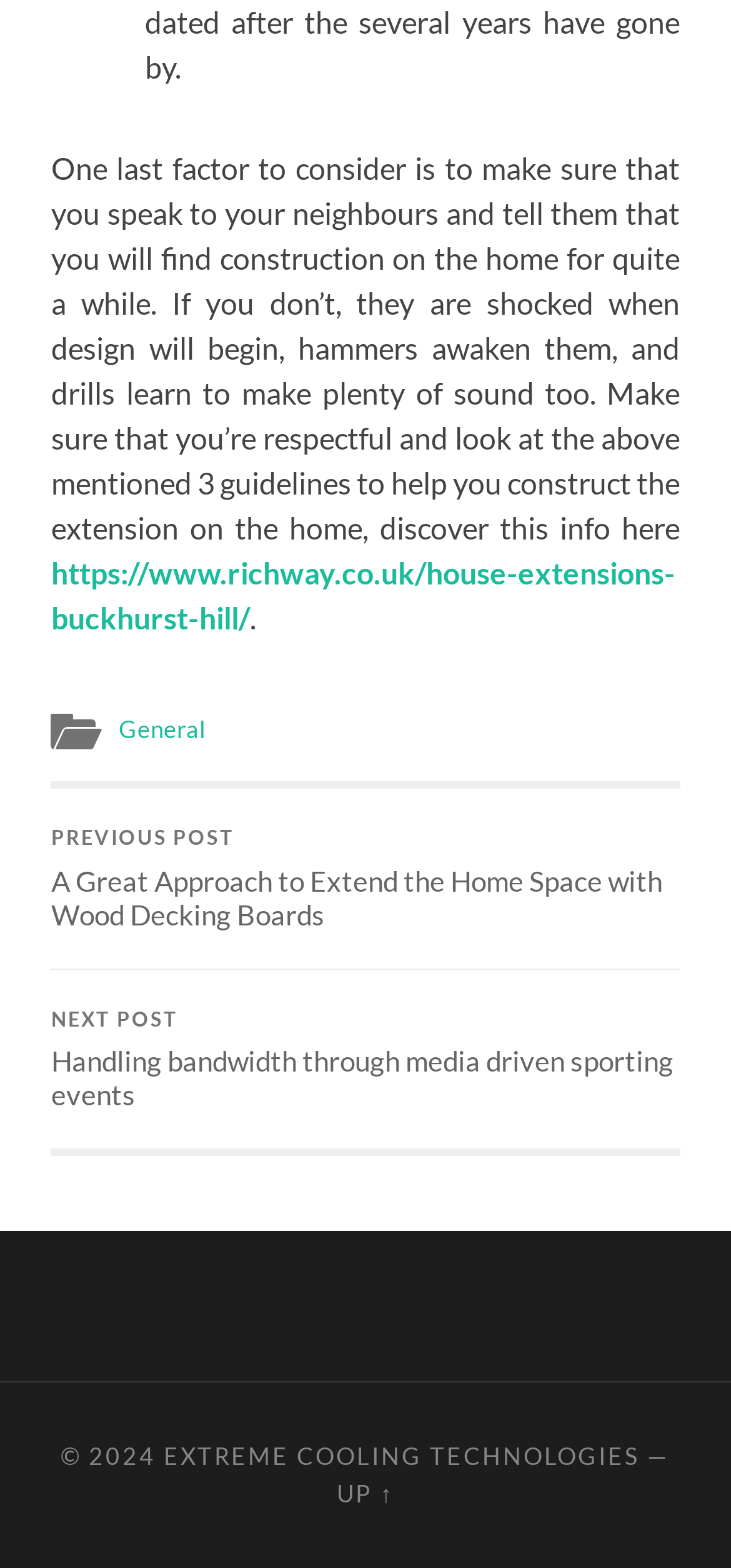Given the description of the UI element: "alt="Twentyfour12 2014 logo"", predict the bounding box coordinates in the form of [left, top, right, bottom], with each value being a float between 0 and 1.

None